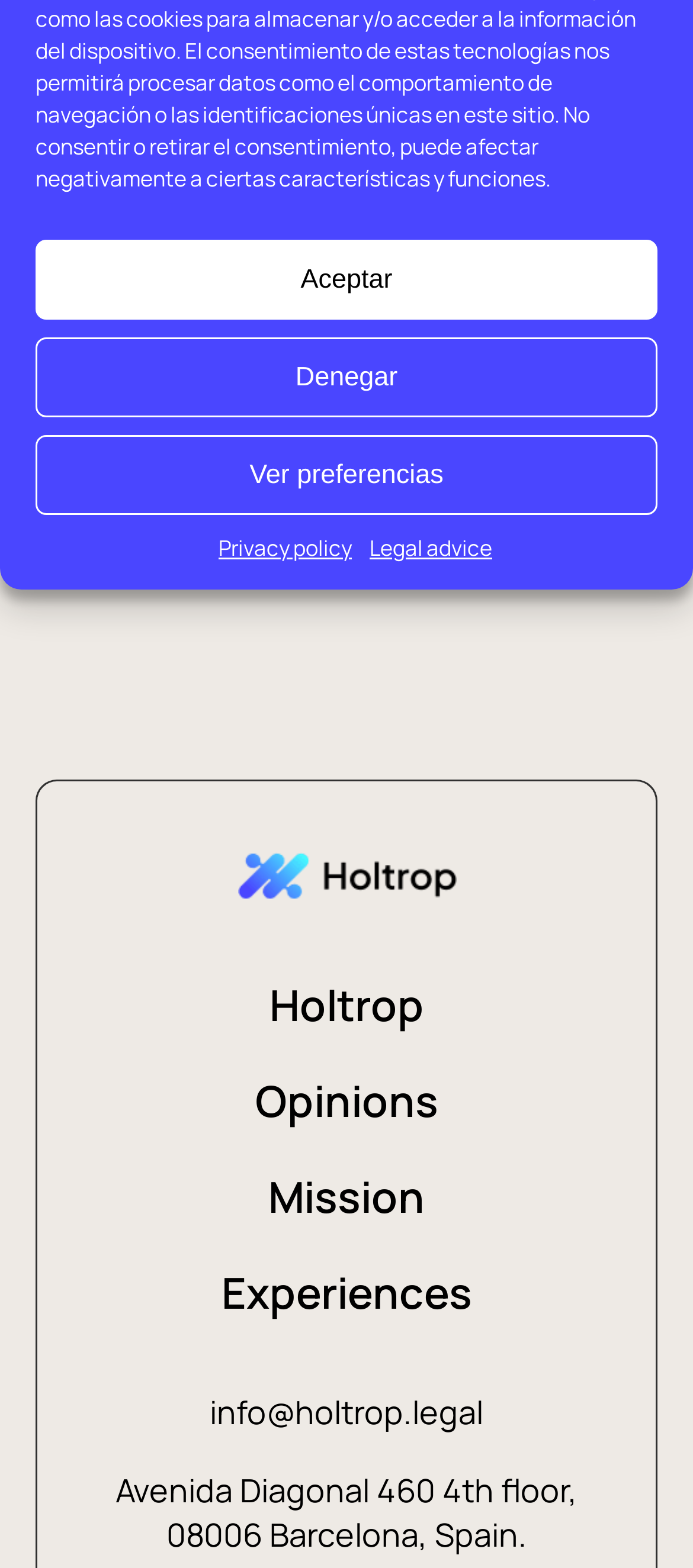Locate the bounding box of the UI element defined by this description: "Privacy policy". The coordinates should be given as four float numbers between 0 and 1, formatted as [left, top, right, bottom].

[0.315, 0.34, 0.508, 0.359]